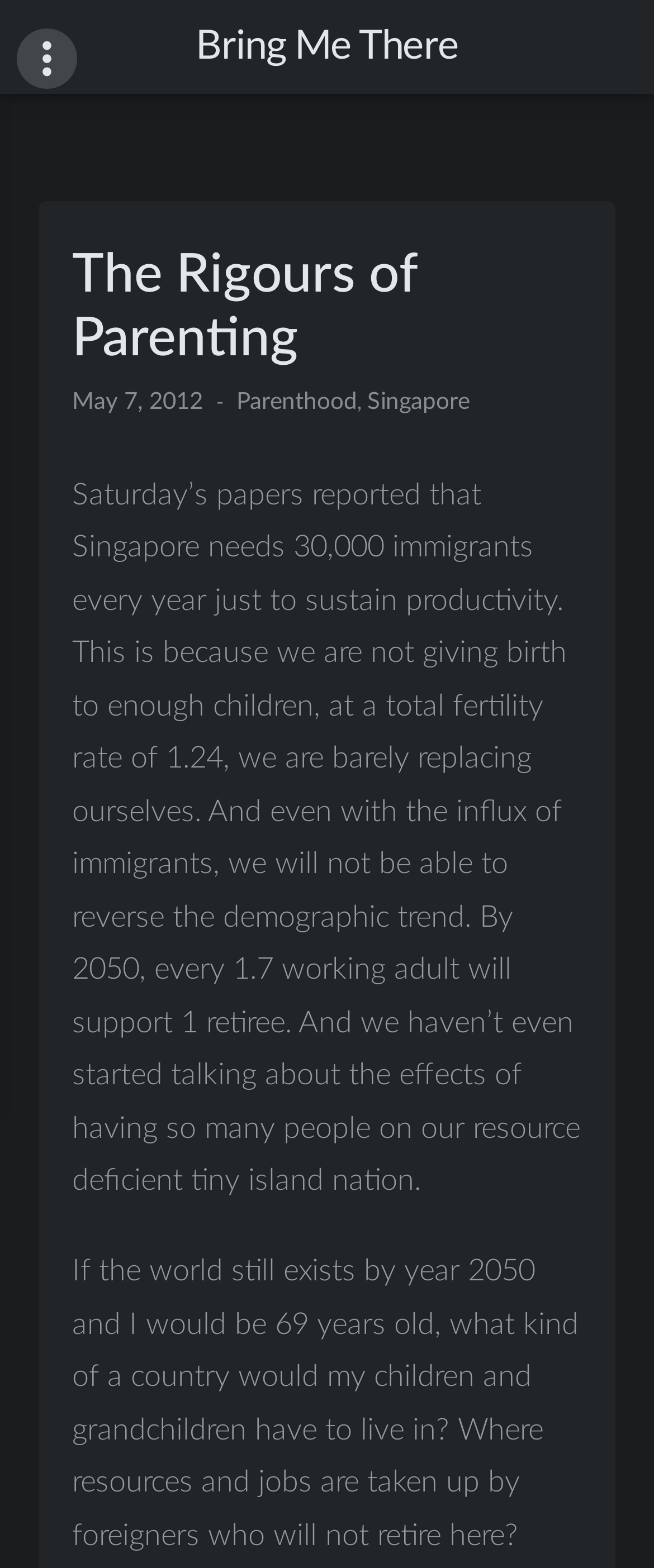Look at the image and give a detailed response to the following question: What is the total fertility rate mentioned in the article?

I found the total fertility rate by reading the text in the 'StaticText' element, which mentions 'at a total fertility rate of 1.24, we are barely replacing ourselves'.